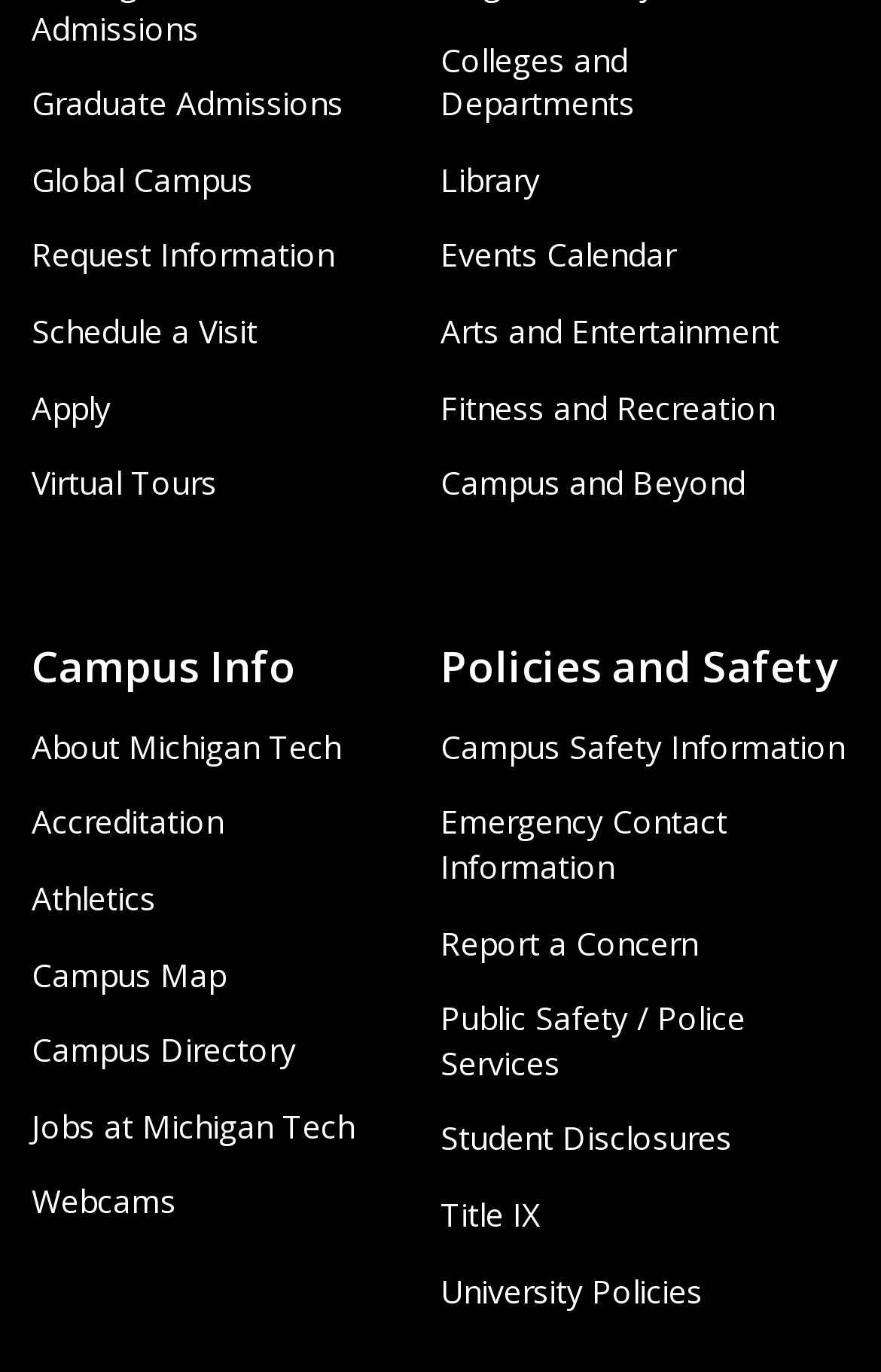Bounding box coordinates must be specified in the format (top-left x, top-left y, bottom-right x, bottom-right y). All values should be floating point numbers between 0 and 1. What are the bounding box coordinates of the UI element described as: About Michigan Tech

[0.036, 0.528, 0.387, 0.56]